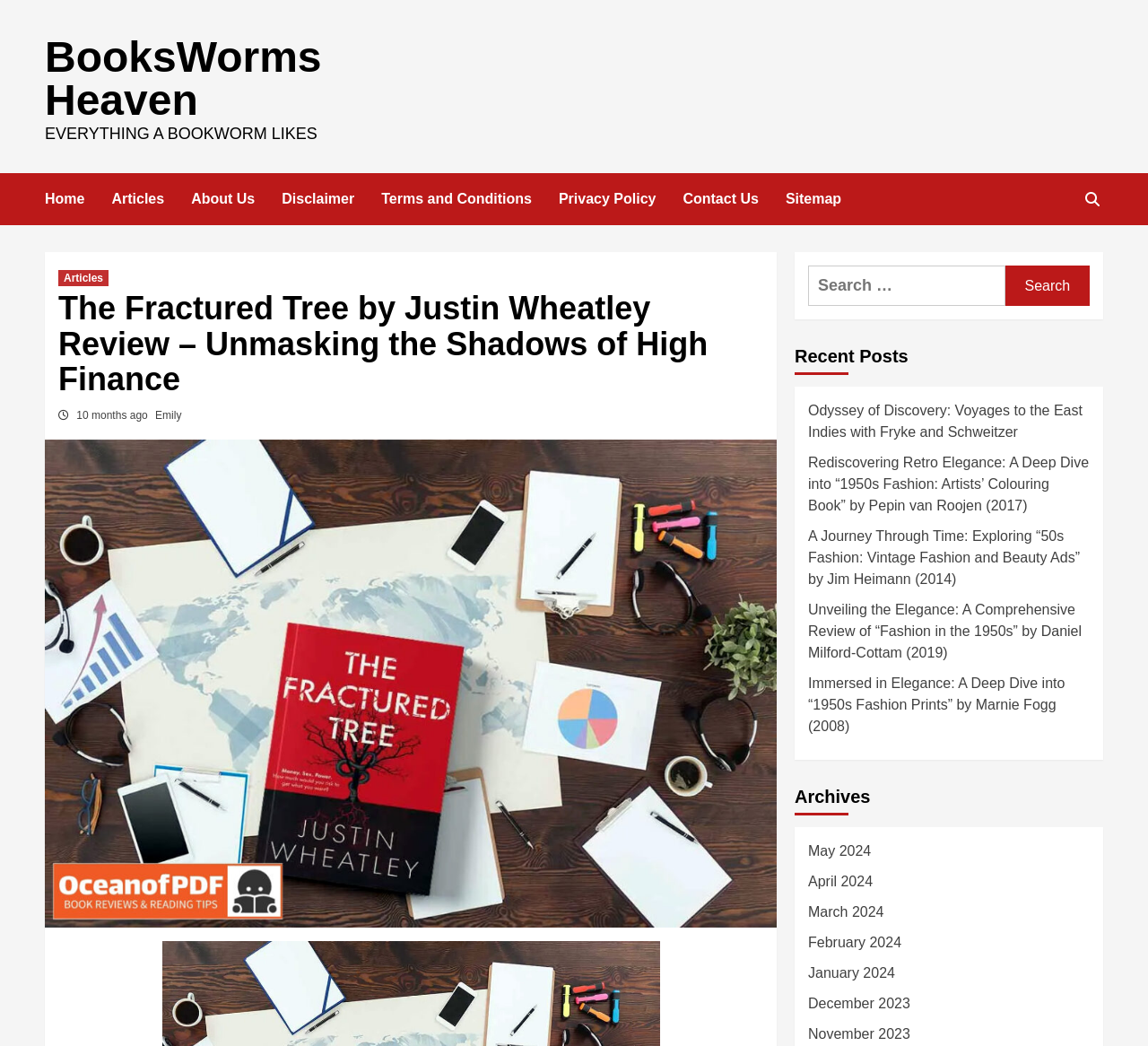What is the date range of the archives?
Answer the question with as much detail as possible.

The archives section is located at the bottom-right part of the webpage, and it lists several months from May 2024 to December 2023. This suggests that the website has articles or content dating back to at least December 2023.